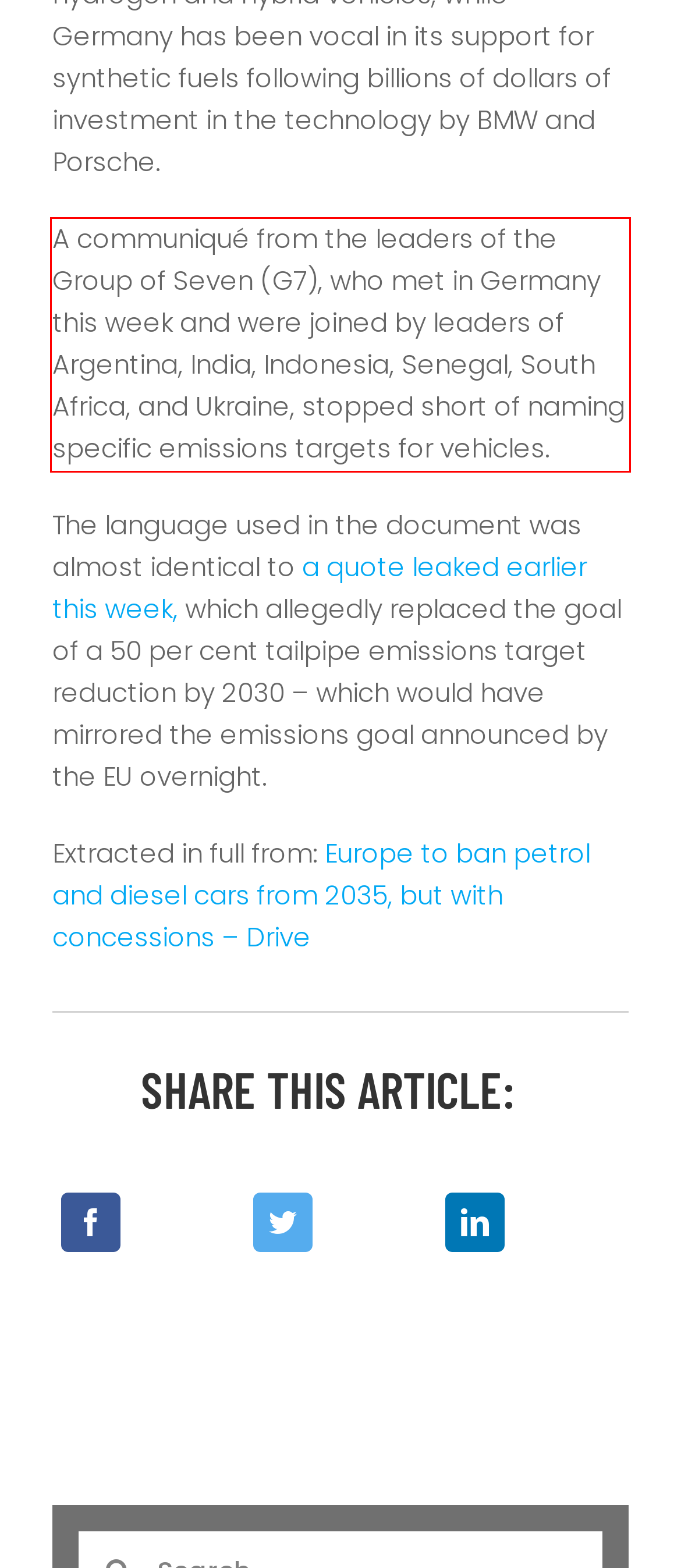Please examine the webpage screenshot and extract the text within the red bounding box using OCR.

A communiqué from the leaders of the Group of Seven (G7), who met in Germany this week and were joined by leaders of Argentina, India, Indonesia, Senegal, South Africa, and Ukraine, stopped short of naming specific emissions targets for vehicles.